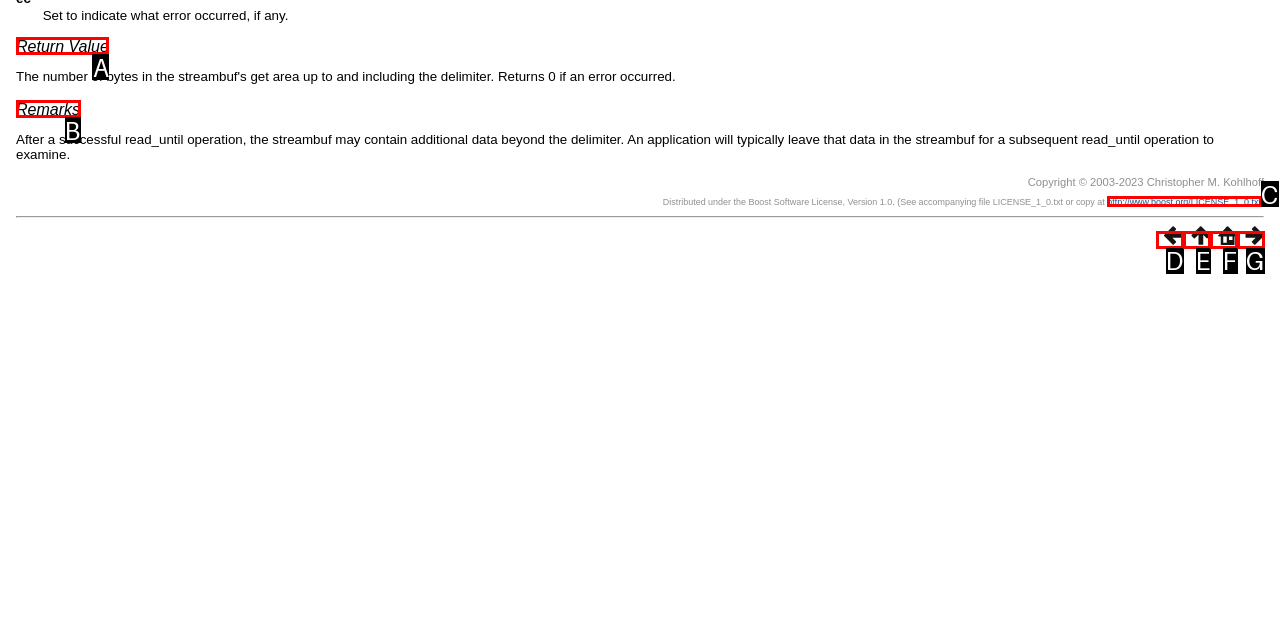Point out the option that best suits the description: alt="Prev"
Indicate your answer with the letter of the selected choice.

D